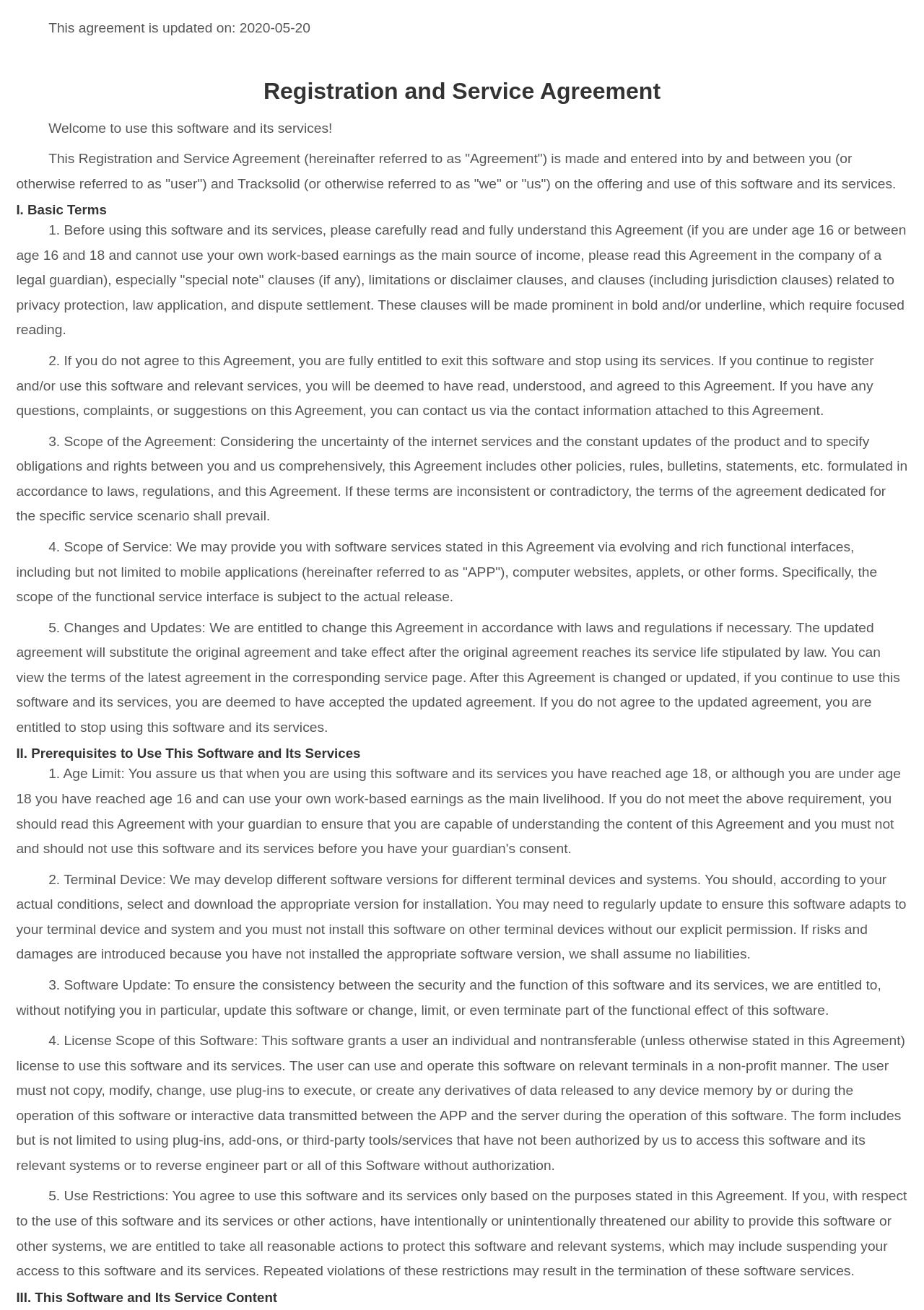What happens if you continue to use this software and its services after the Agreement is updated?
Respond to the question with a single word or phrase according to the image.

You are deemed to have accepted the updated agreement